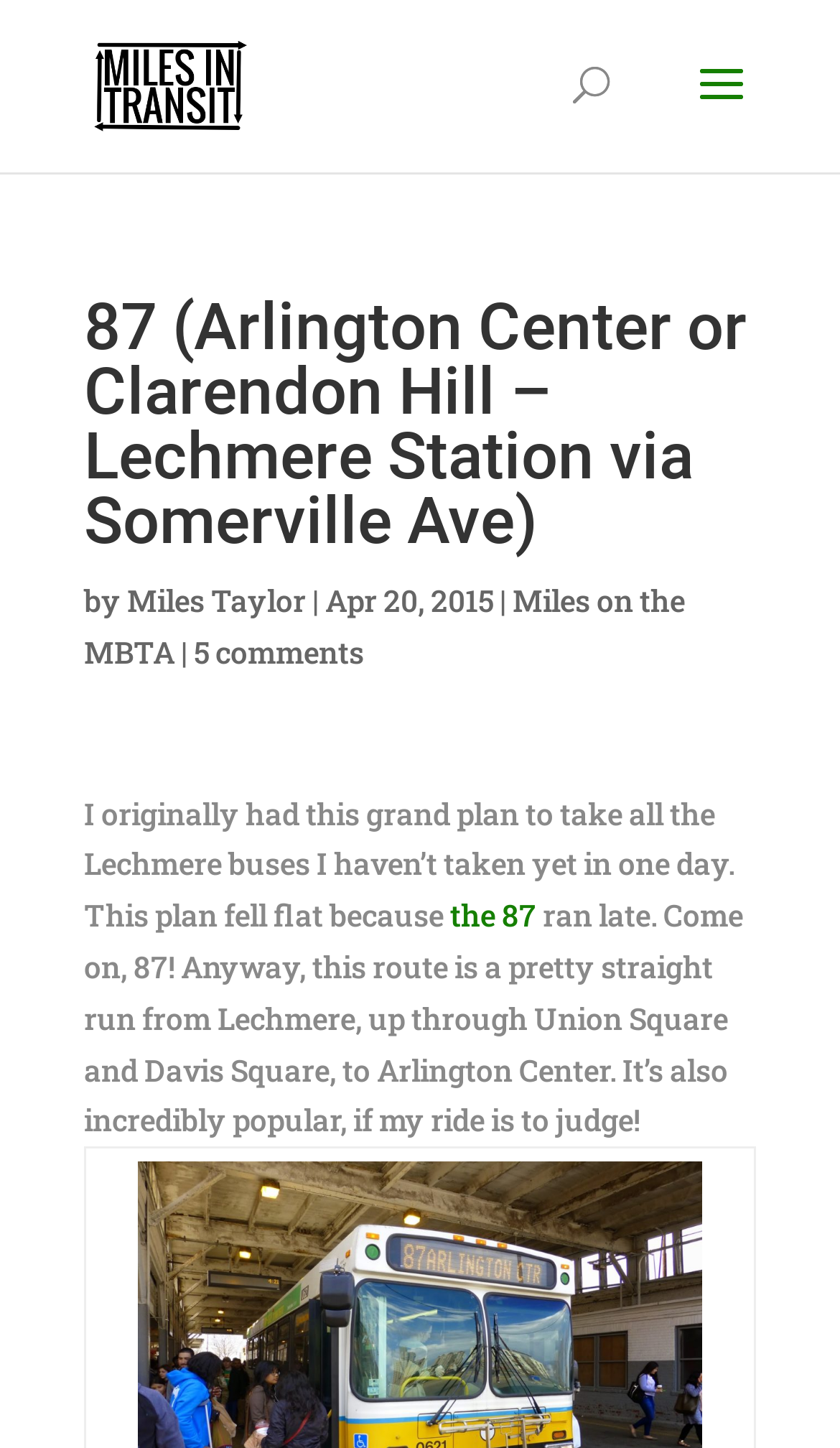Carefully examine the image and provide an in-depth answer to the question: How many comments are there?

The number of comments is mentioned in the text as '5 comments', which is a link element with bounding box coordinates [0.231, 0.436, 0.433, 0.464].